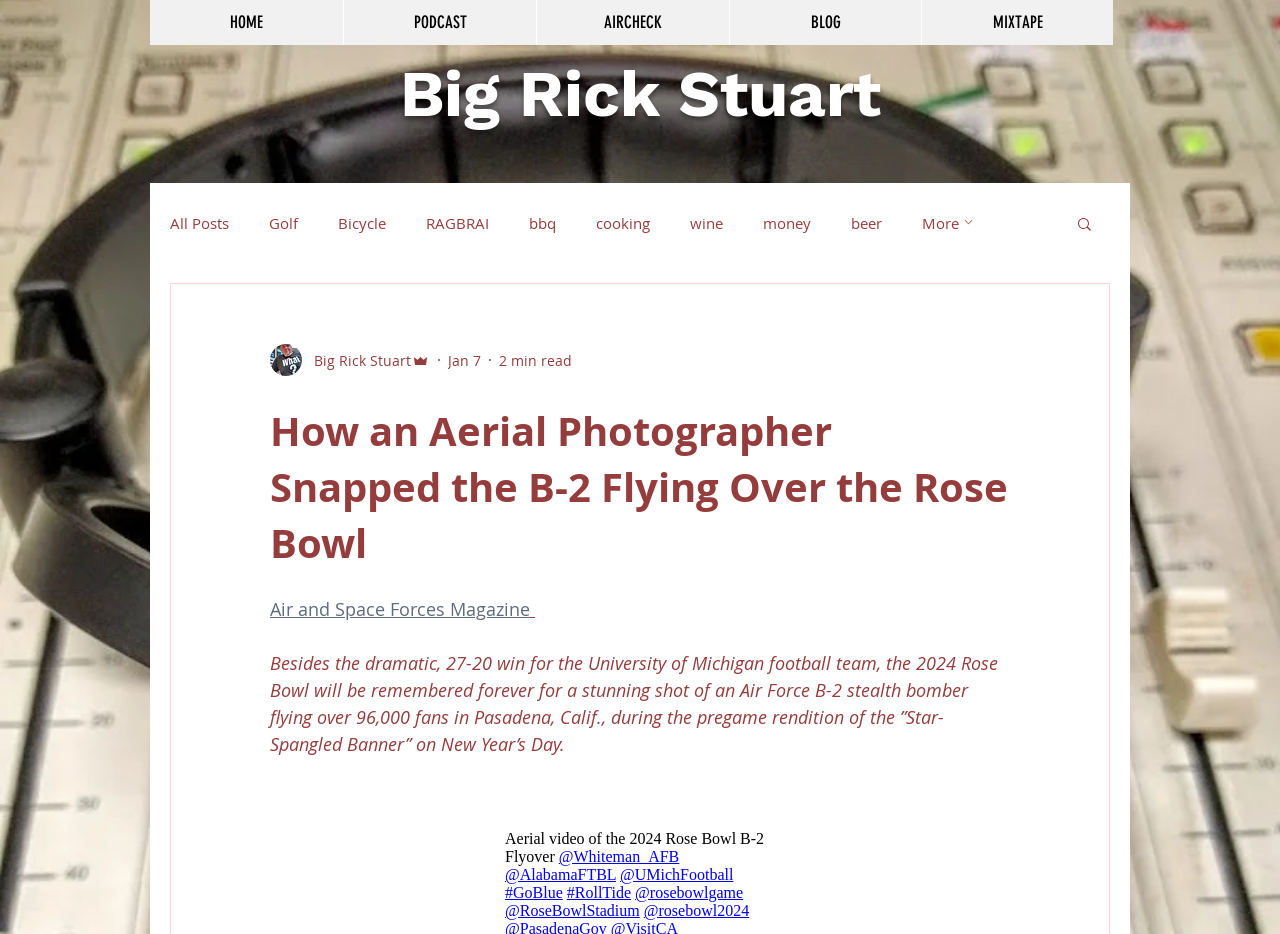What is the date of the article?
Please craft a detailed and exhaustive response to the question.

The date of the article can be found in the generic element 'Jan 7' which is located near the top of the webpage, indicating the date the article was published.